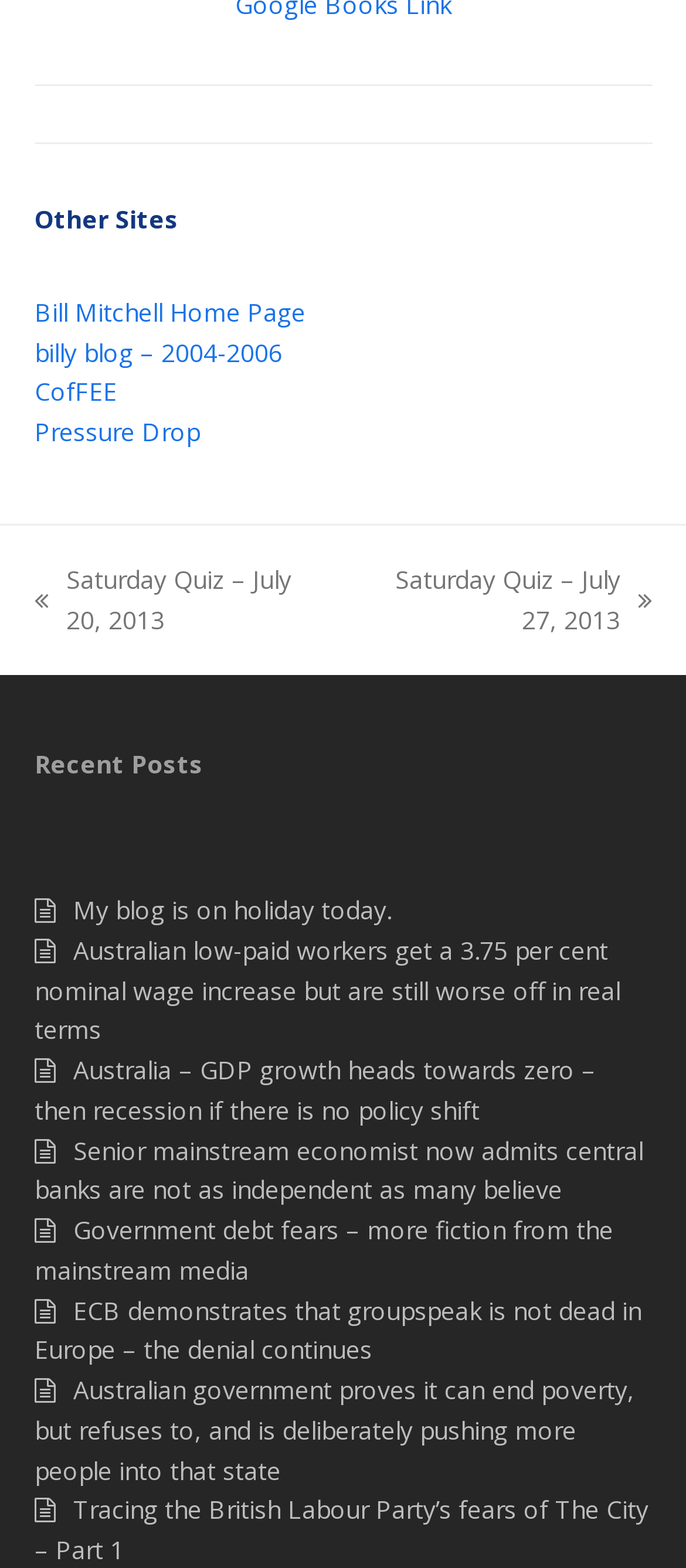Identify the bounding box coordinates of the HTML element based on this description: "CofFEE".

[0.05, 0.239, 0.171, 0.26]